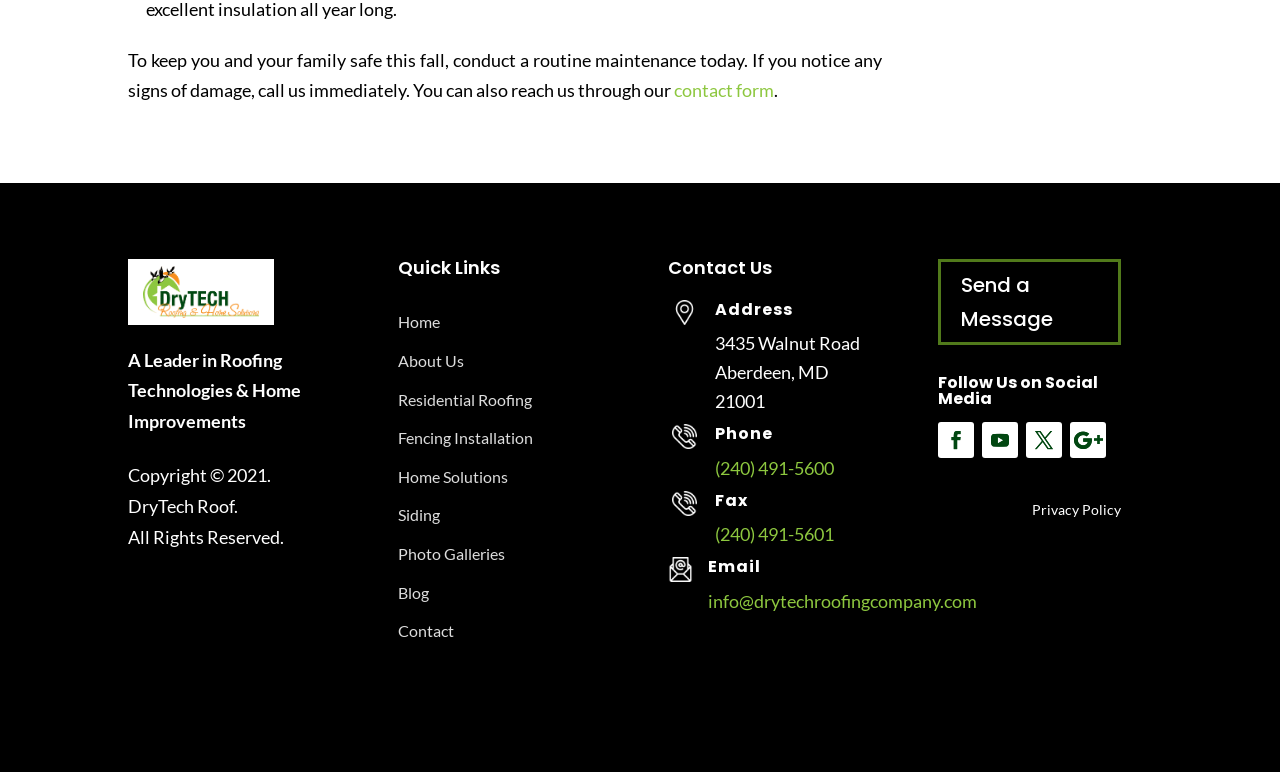Answer the question below in one word or phrase:
What services does the company offer?

Residential Roofing, Fencing Installation, etc.